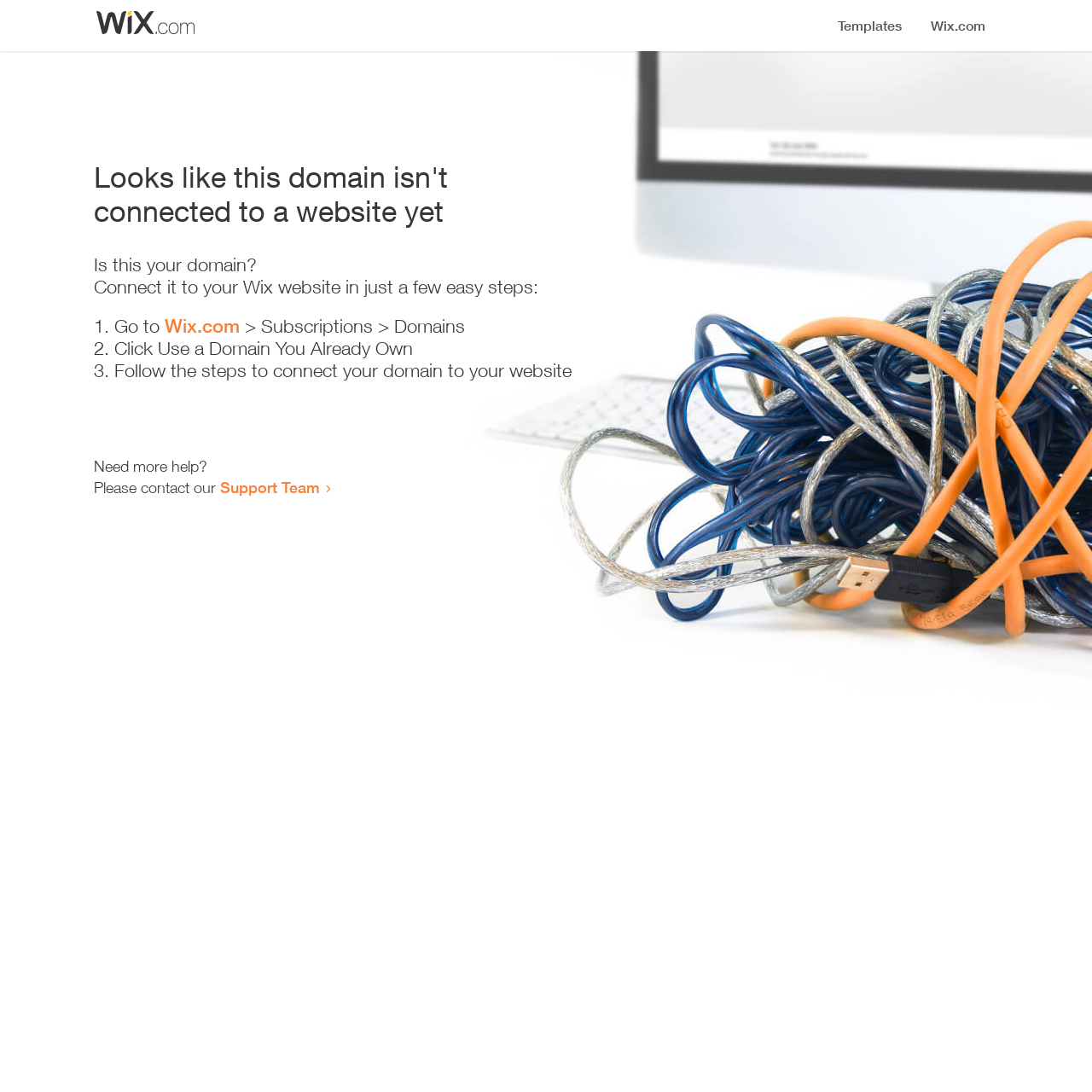Generate a comprehensive caption for the webpage you are viewing.

The webpage appears to be an error page, indicating that a domain is not connected to a website yet. At the top, there is a small image, likely a logo or icon. Below the image, a prominent heading reads "Looks like this domain isn't connected to a website yet". 

Underneath the heading, a series of instructions are provided to connect the domain to a Wix website. The instructions are divided into three steps, each marked with a numbered list marker (1., 2., and 3.). The first step involves going to Wix.com, specifically the Subscriptions > Domains section. The second step is to click "Use a Domain You Already Own", and the third step is to follow the instructions to connect the domain to the website.

At the bottom of the page, there is a section offering additional help, with a message "Need more help?" followed by an invitation to contact the Support Team through a link.